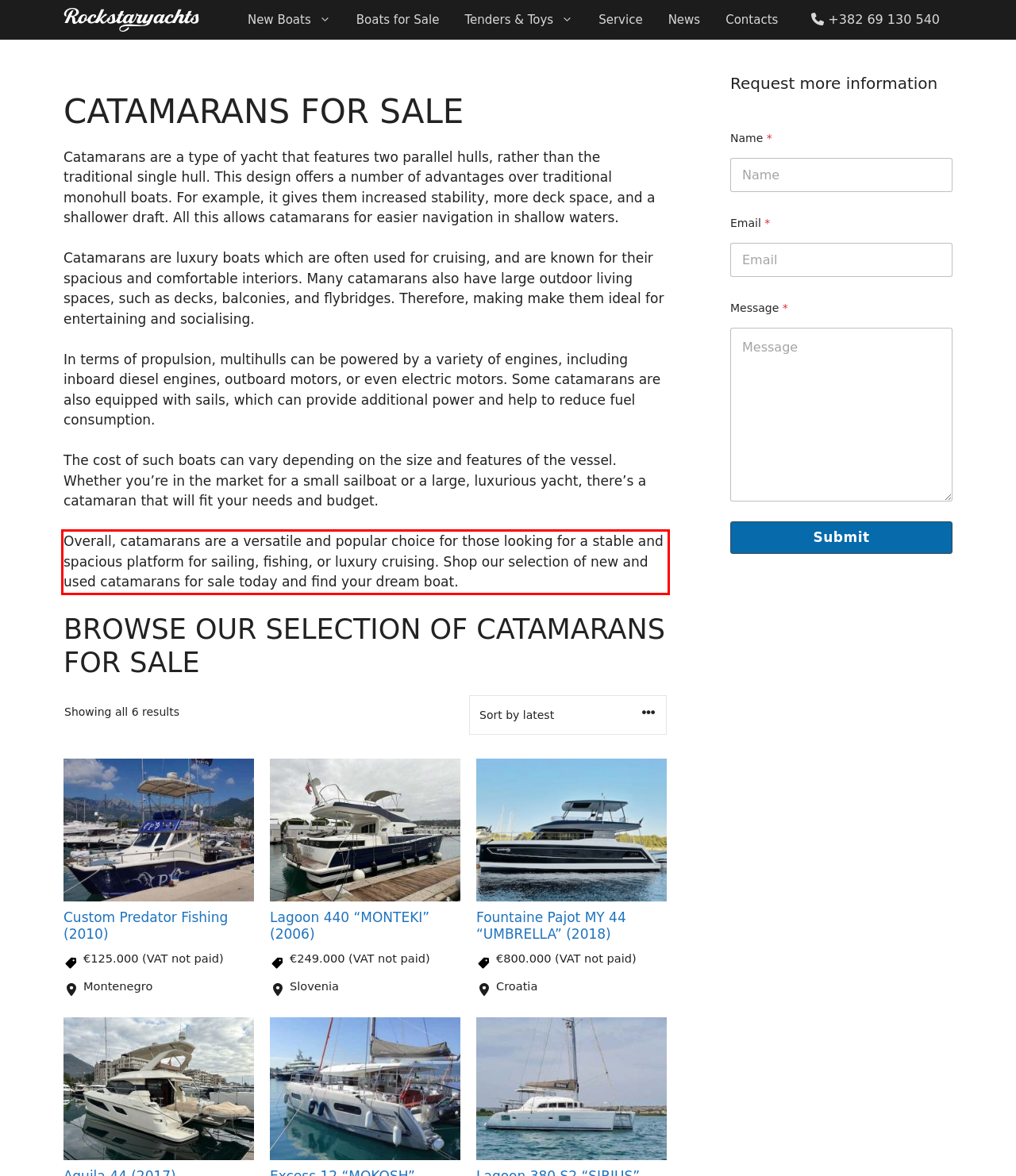You have a screenshot with a red rectangle around a UI element. Recognize and extract the text within this red bounding box using OCR.

Overall, catamarans are a versatile and popular choice for those looking for a stable and spacious platform for sailing, fishing, or luxury cruising. Shop our selection of new and used catamarans for sale today and find your dream boat.